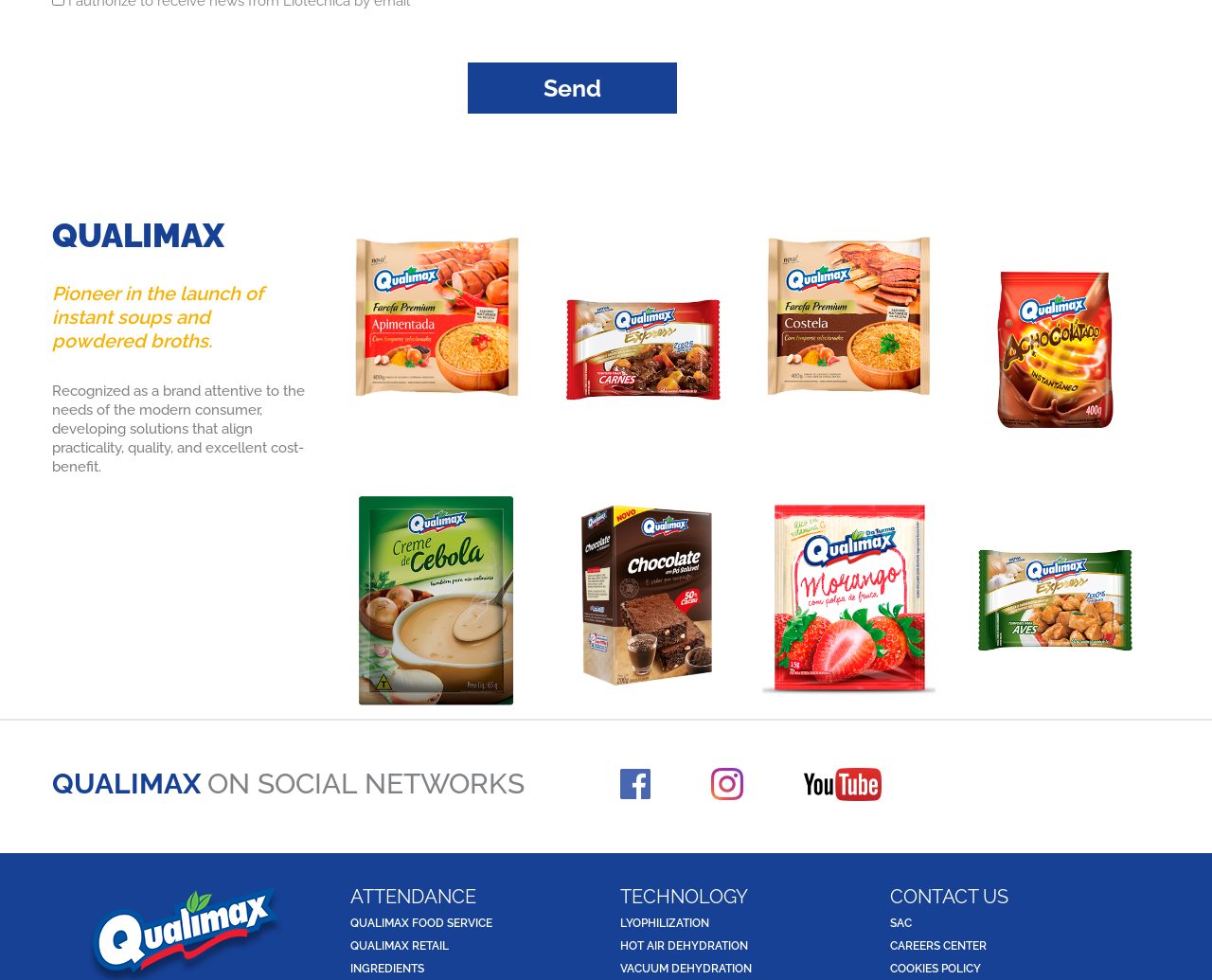Provide the bounding box coordinates for the UI element that is described as: "alt="Rib" title="Rib"".

[0.629, 0.075, 0.775, 0.33]